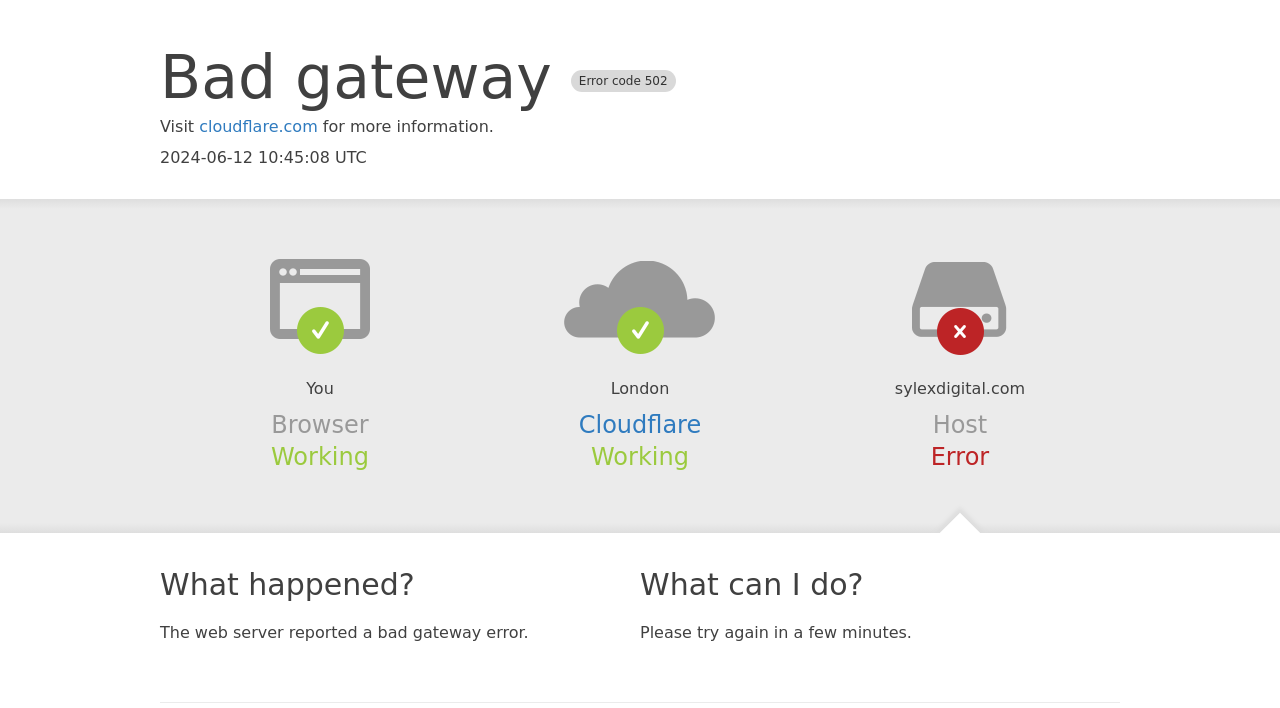Summarize the contents and layout of the webpage in detail.

The webpage displays an error message indicating a "Bad gateway" error with the code 502. At the top, there is a heading with the error message, followed by a link to "cloudflare.com" and a brief description. Below this, there is a timestamp "2024-06-12 10:45:08 UTC".

On the left side, there are three sections with headings: "Browser", "Cloudflare", and "Host". The "Browser" section has a static text "You" and "Working". The "Cloudflare" section has a link to "Cloudflare" and a static text "Working". The "Host" section has a static text "sylexdigital.com" and "Error".

On the right side, there are two sections with headings: "What happened?" and "What can I do?". The "What happened?" section explains that the web server reported a bad gateway error. The "What can I do?" section suggests trying again in a few minutes.

There are no images on the page. The layout is organized, with clear headings and concise text.